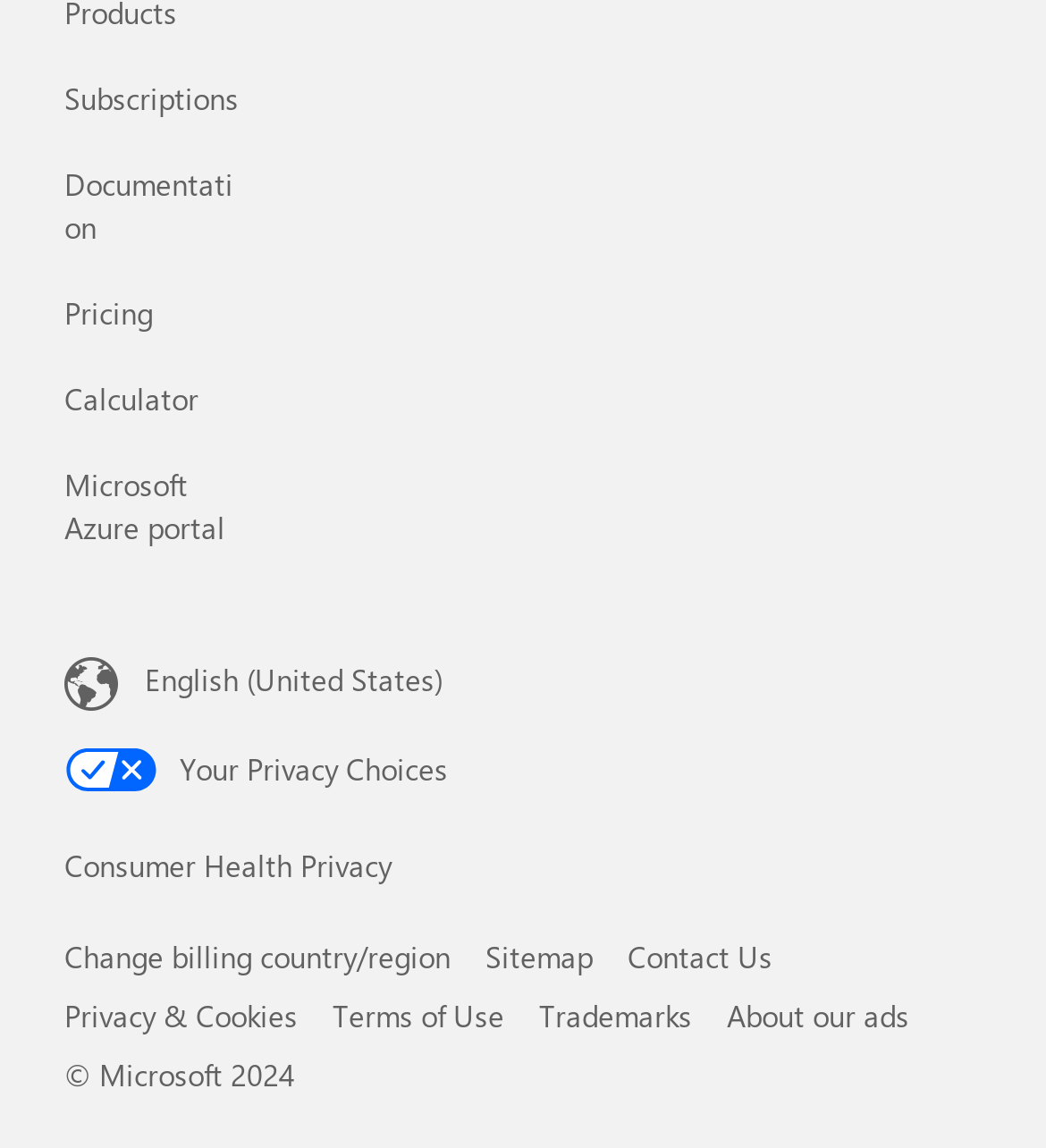Please identify the bounding box coordinates of the clickable area that will fulfill the following instruction: "View Microsoft Azure portal". The coordinates should be in the format of four float numbers between 0 and 1, i.e., [left, top, right, bottom].

[0.062, 0.405, 0.215, 0.478]